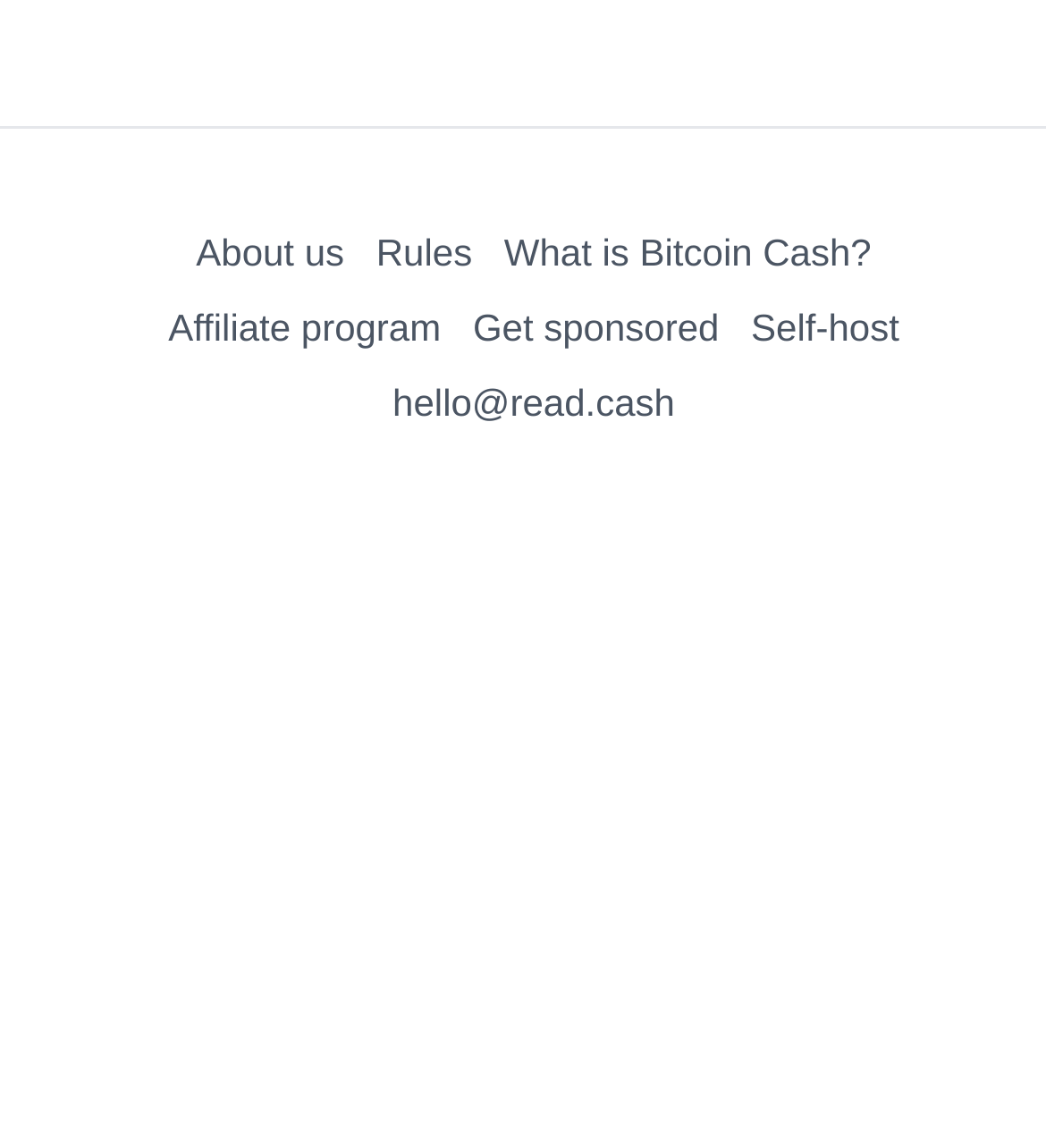Answer succinctly with a single word or phrase:
What is the link to the comment?

Link to this comment